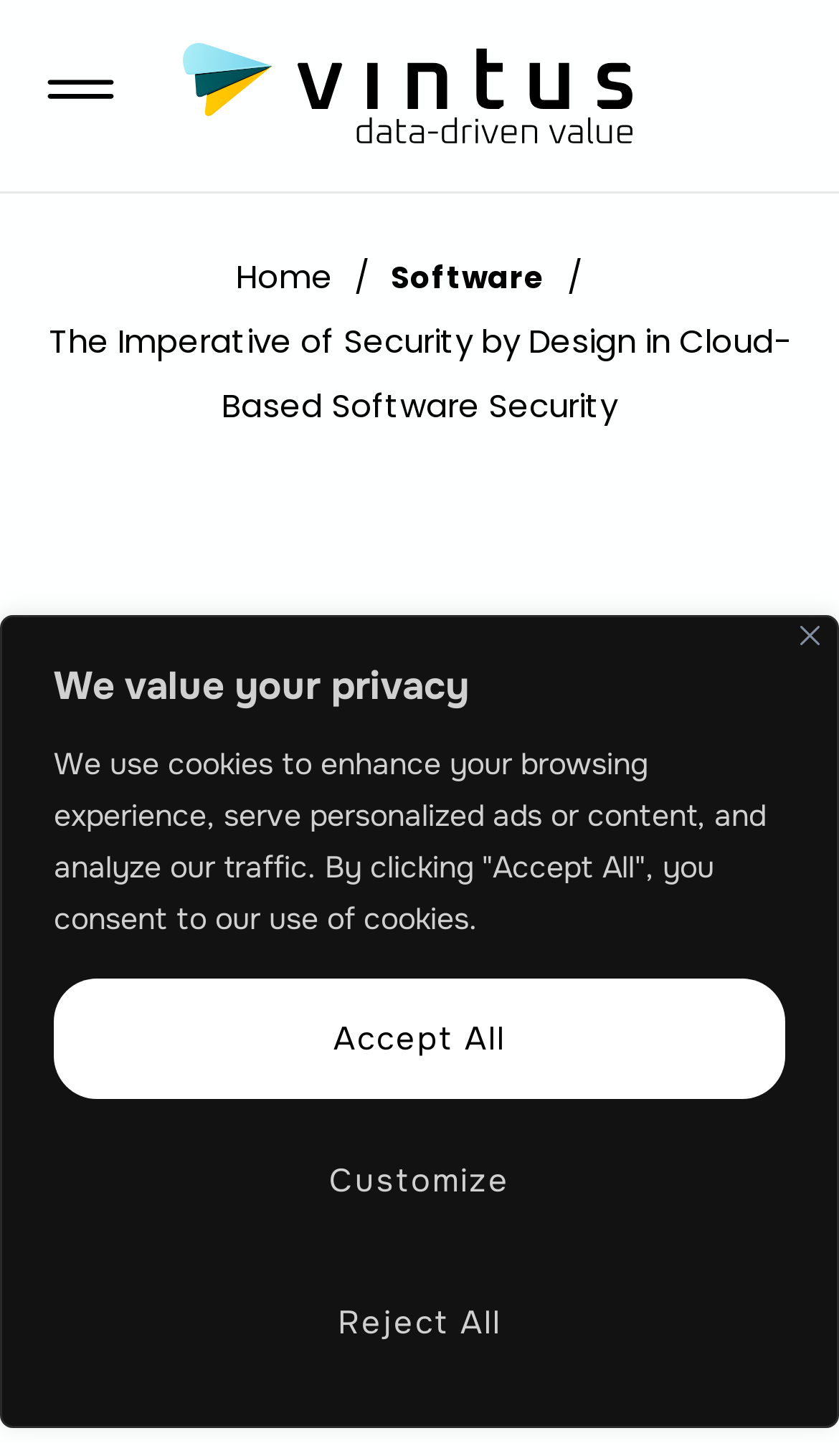How many buttons are there in the cookie consent section?
Please provide a comprehensive answer to the question based on the webpage screenshot.

In the cookie consent section, I found four buttons: 'Close', 'Customize', 'Reject All', and 'Accept All'. These buttons are related to managing cookie preferences.